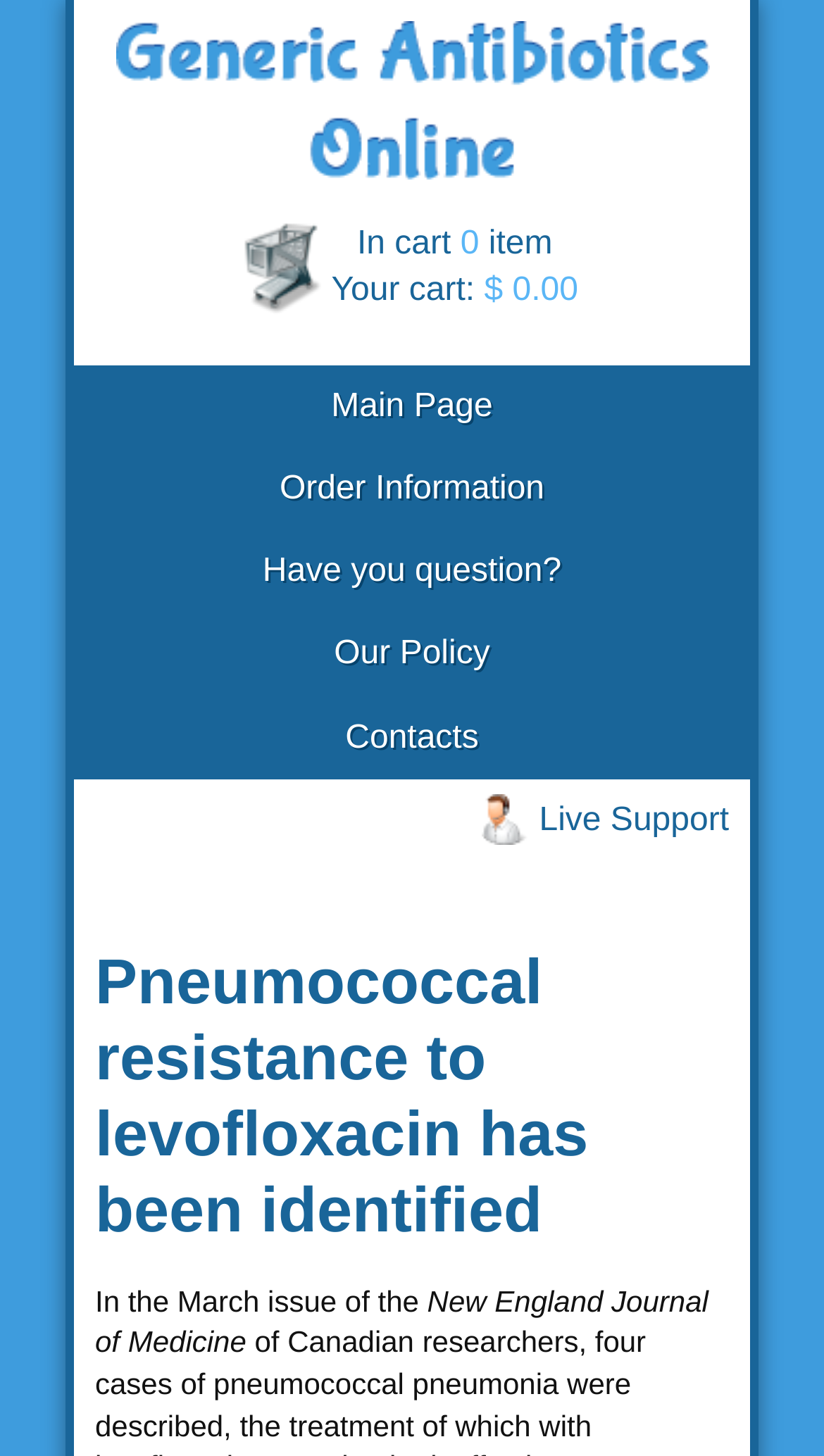Can you extract the headline from the webpage for me?

Pneumococcal resistance to levofloxacin has been identified